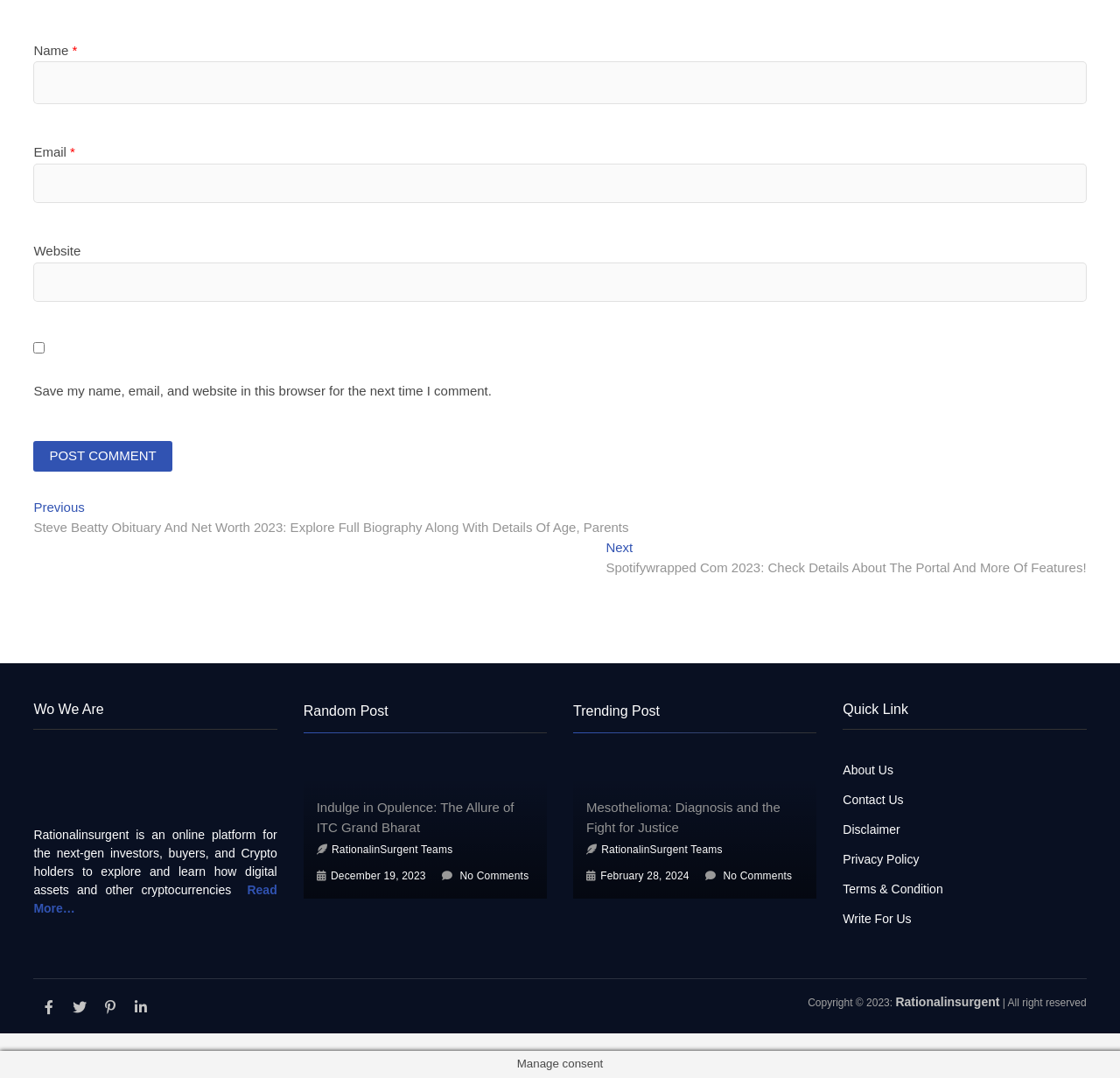What is the copyright year?
Please answer the question with a single word or phrase, referencing the image.

2023